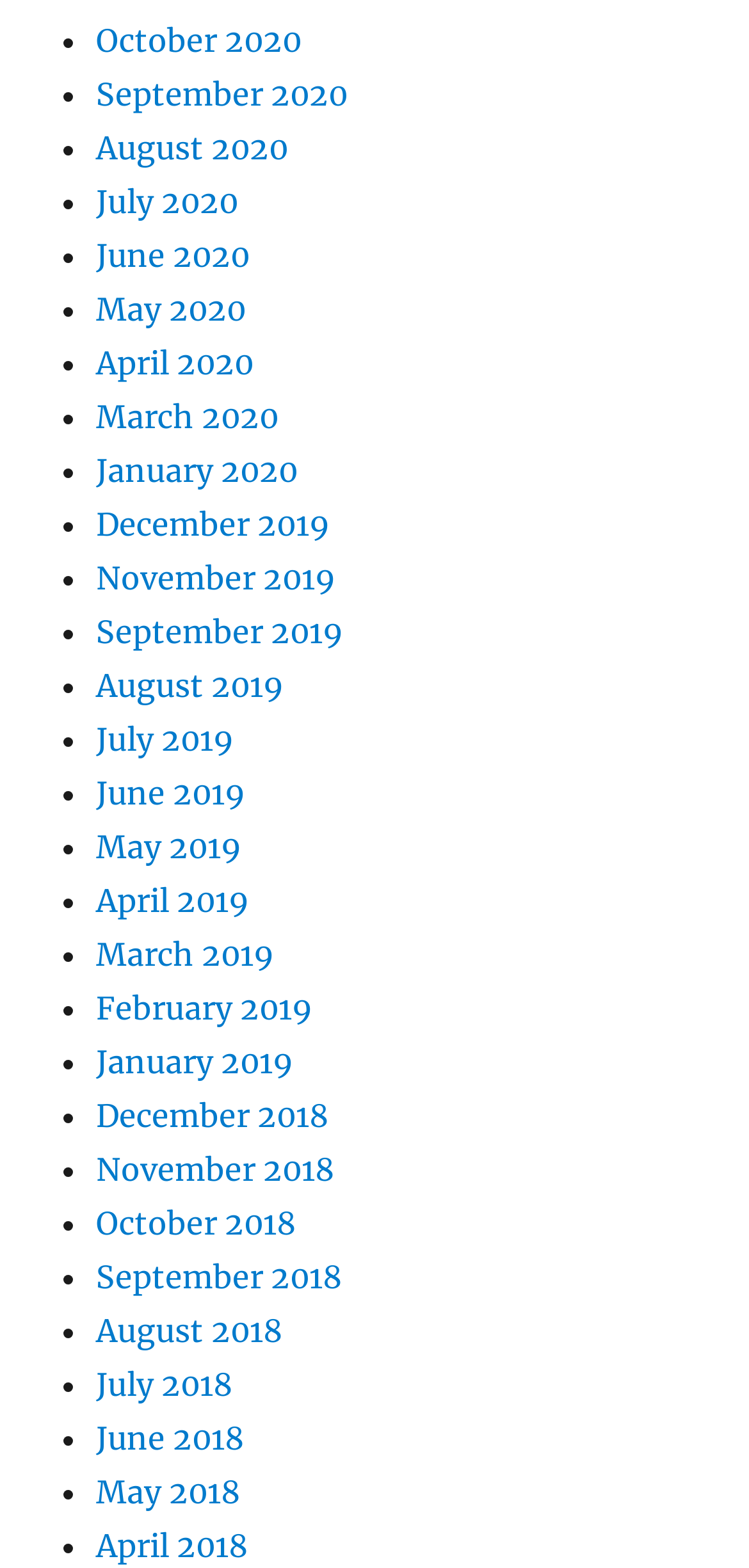How many links are on this webpage?
Look at the image and respond with a single word or a short phrase.

289